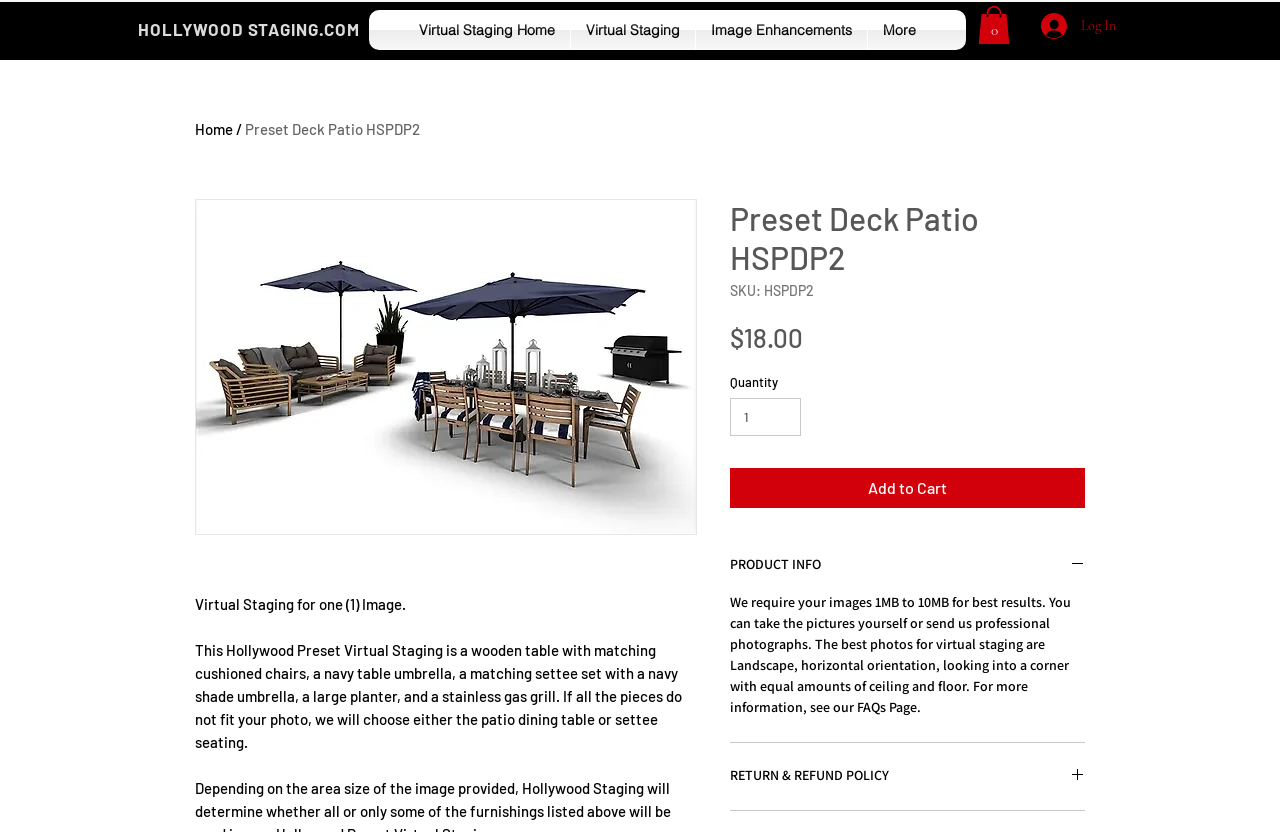Please identify the bounding box coordinates of the element on the webpage that should be clicked to follow this instruction: "Check return and refund policy". The bounding box coordinates should be given as four float numbers between 0 and 1, formatted as [left, top, right, bottom].

[0.57, 0.922, 0.848, 0.944]